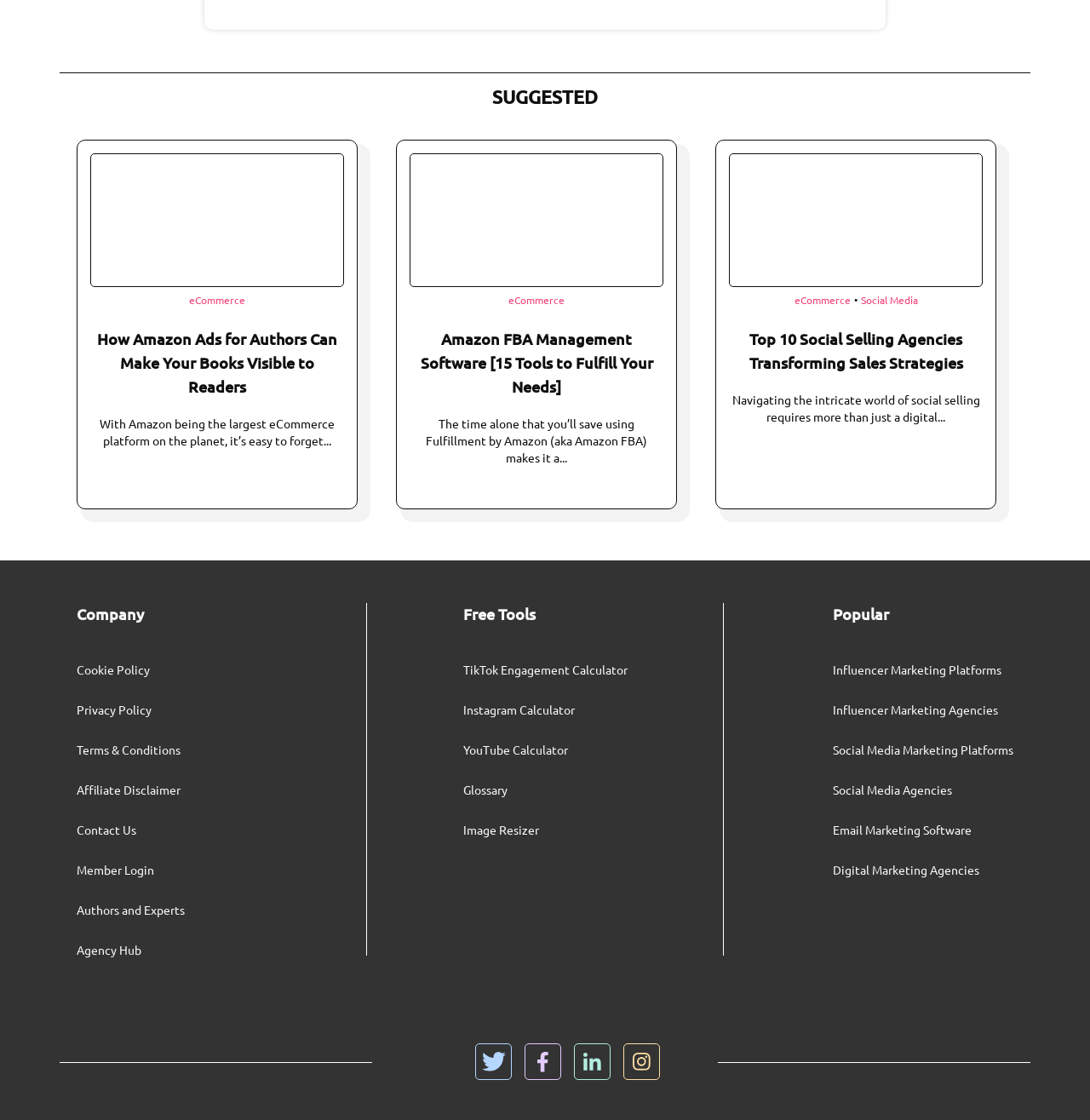Please determine the bounding box coordinates for the UI element described as: "Digital Marketing Agencies".

[0.764, 0.771, 0.898, 0.782]